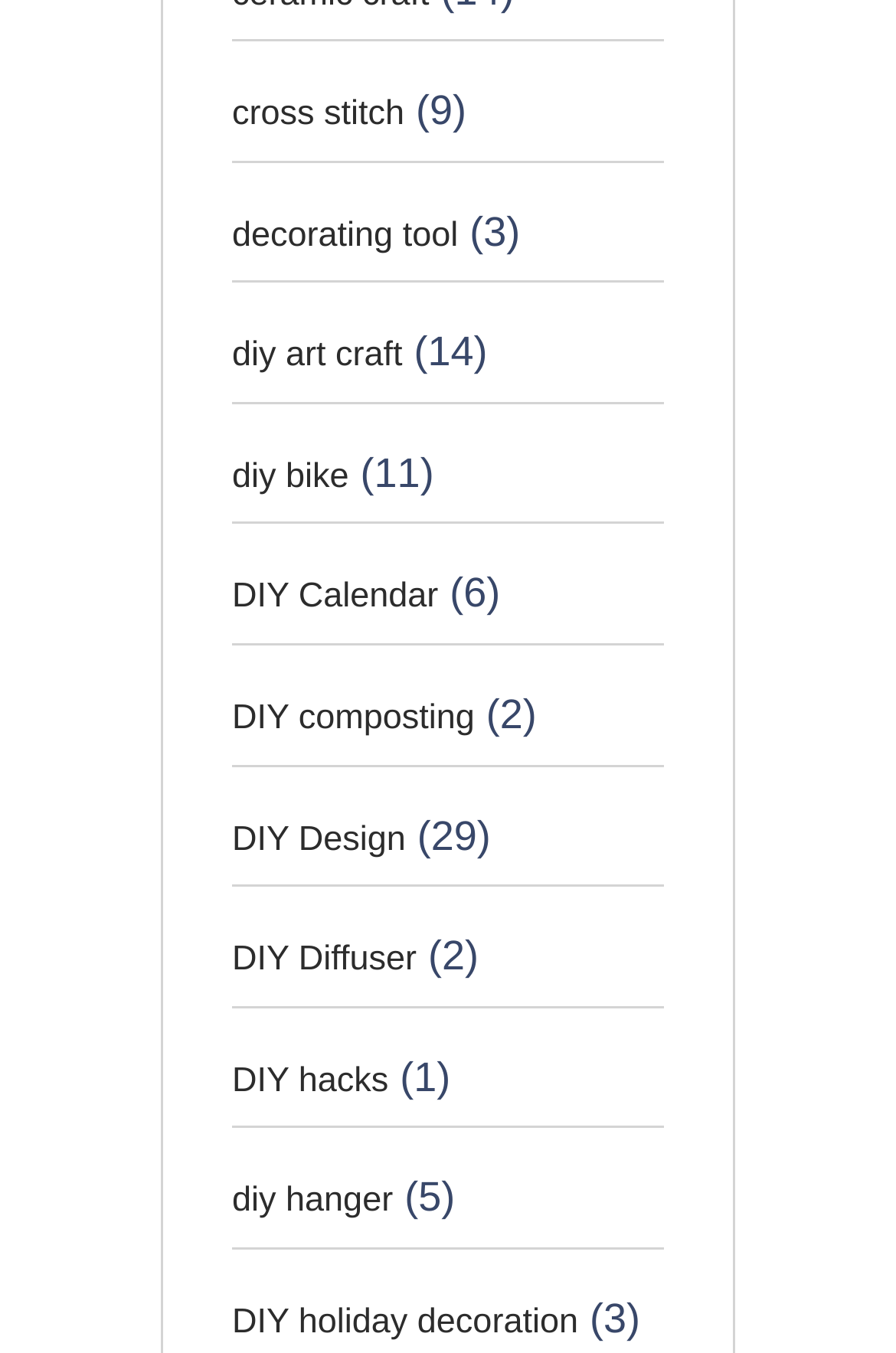Please give the bounding box coordinates of the area that should be clicked to fulfill the following instruction: "check diy holiday decoration". The coordinates should be in the format of four float numbers from 0 to 1, i.e., [left, top, right, bottom].

[0.259, 0.963, 0.645, 0.992]